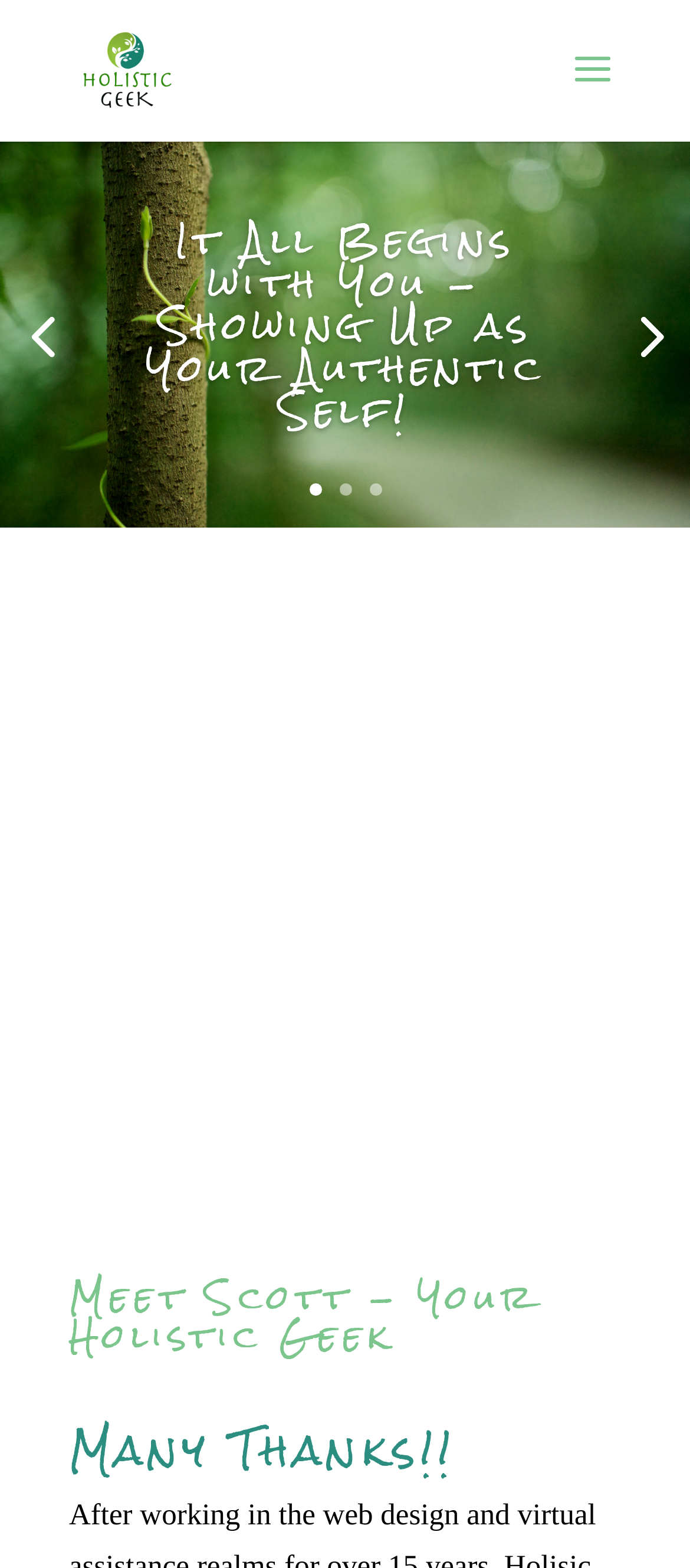How many links are there in the pagination section? Using the information from the screenshot, answer with a single word or phrase.

5